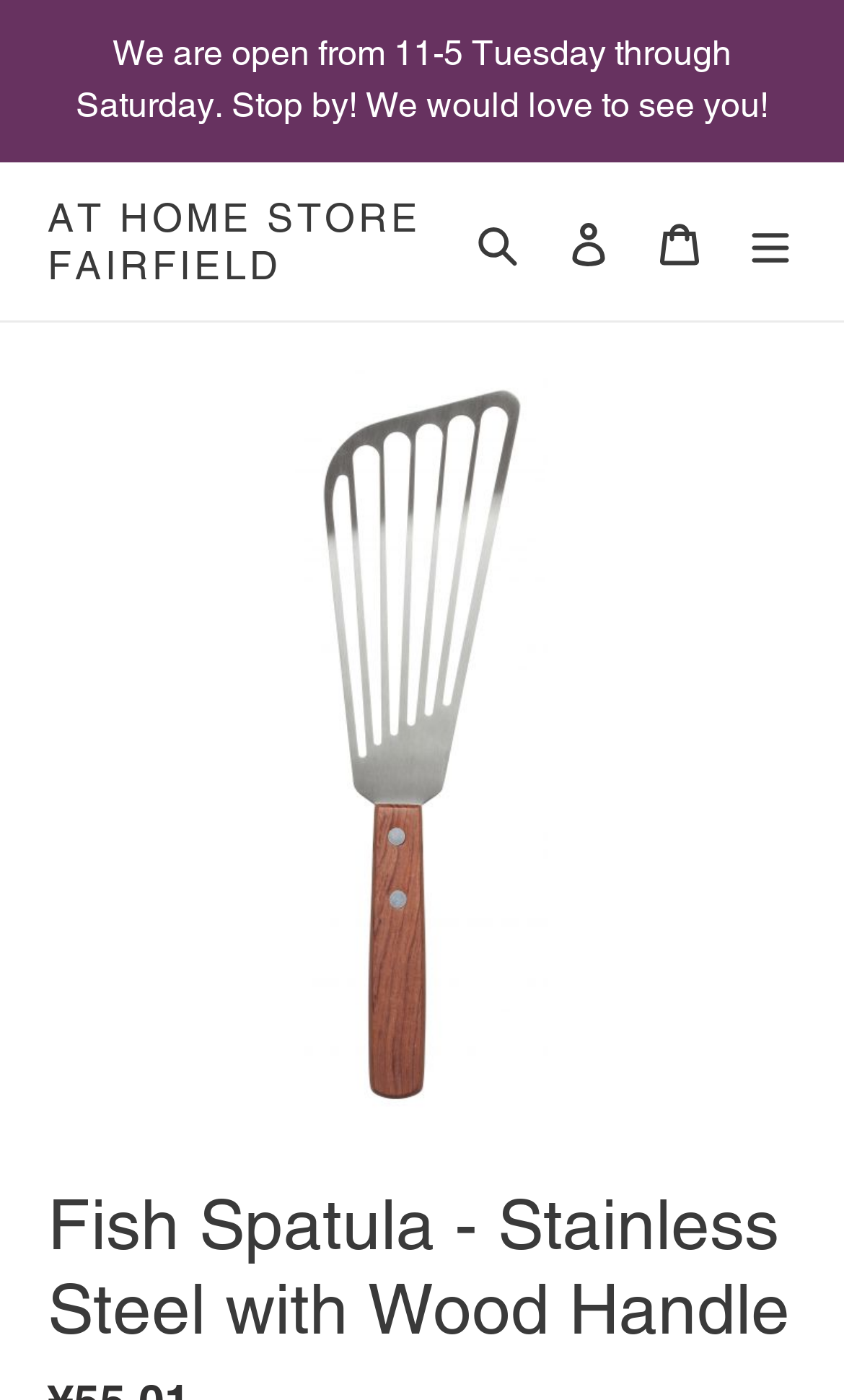What is the product displayed on the page?
Use the information from the screenshot to give a comprehensive response to the question.

I looked at the image and heading elements on the page, which both describe a 'Fish Spatula - Stainless Steel with Wood Handle'.